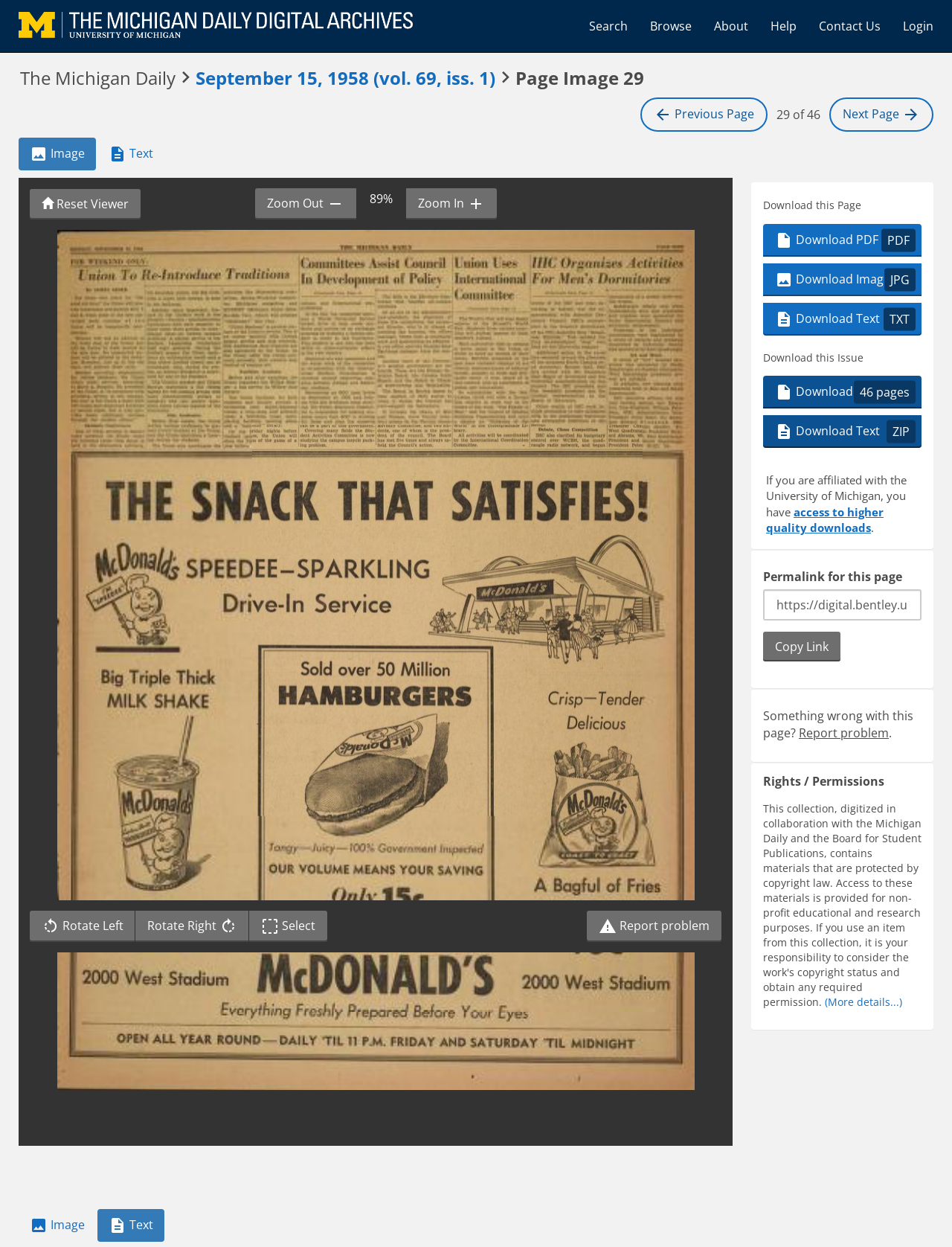Extract the bounding box coordinates for the UI element described as: "Download Text ZIP".

[0.802, 0.333, 0.968, 0.359]